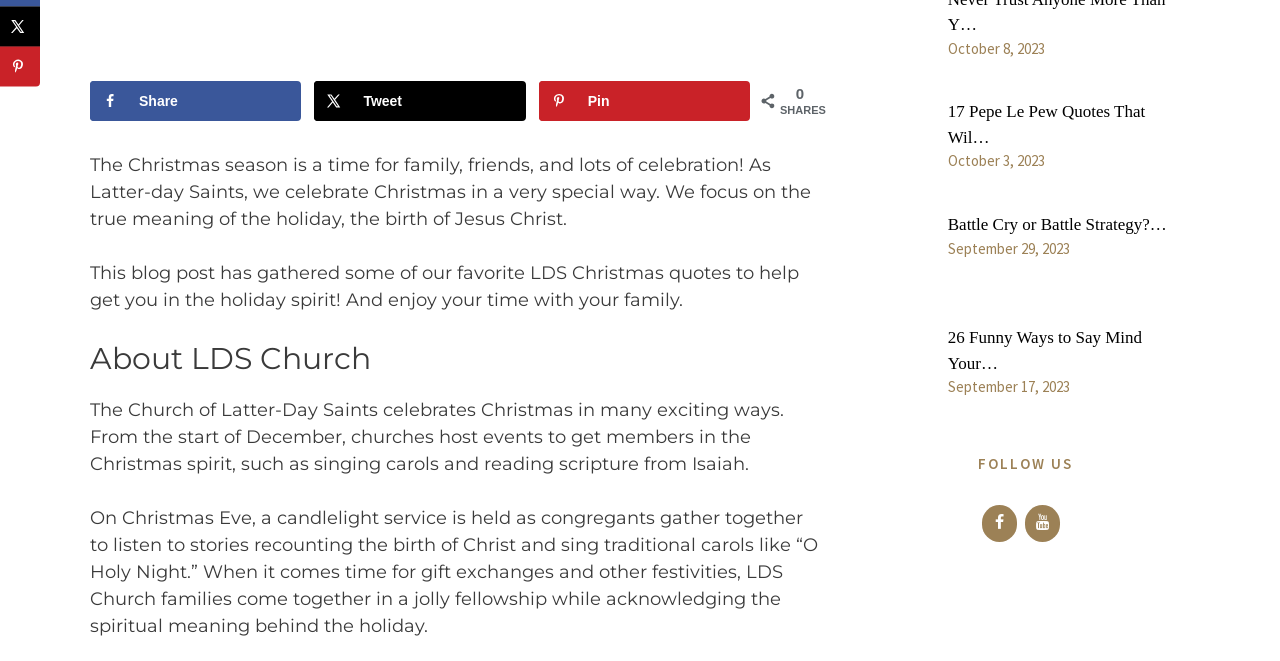Using the description: "Pin", determine the UI element's bounding box coordinates. Ensure the coordinates are in the format of four float numbers between 0 and 1, i.e., [left, top, right, bottom].

[0.421, 0.122, 0.586, 0.183]